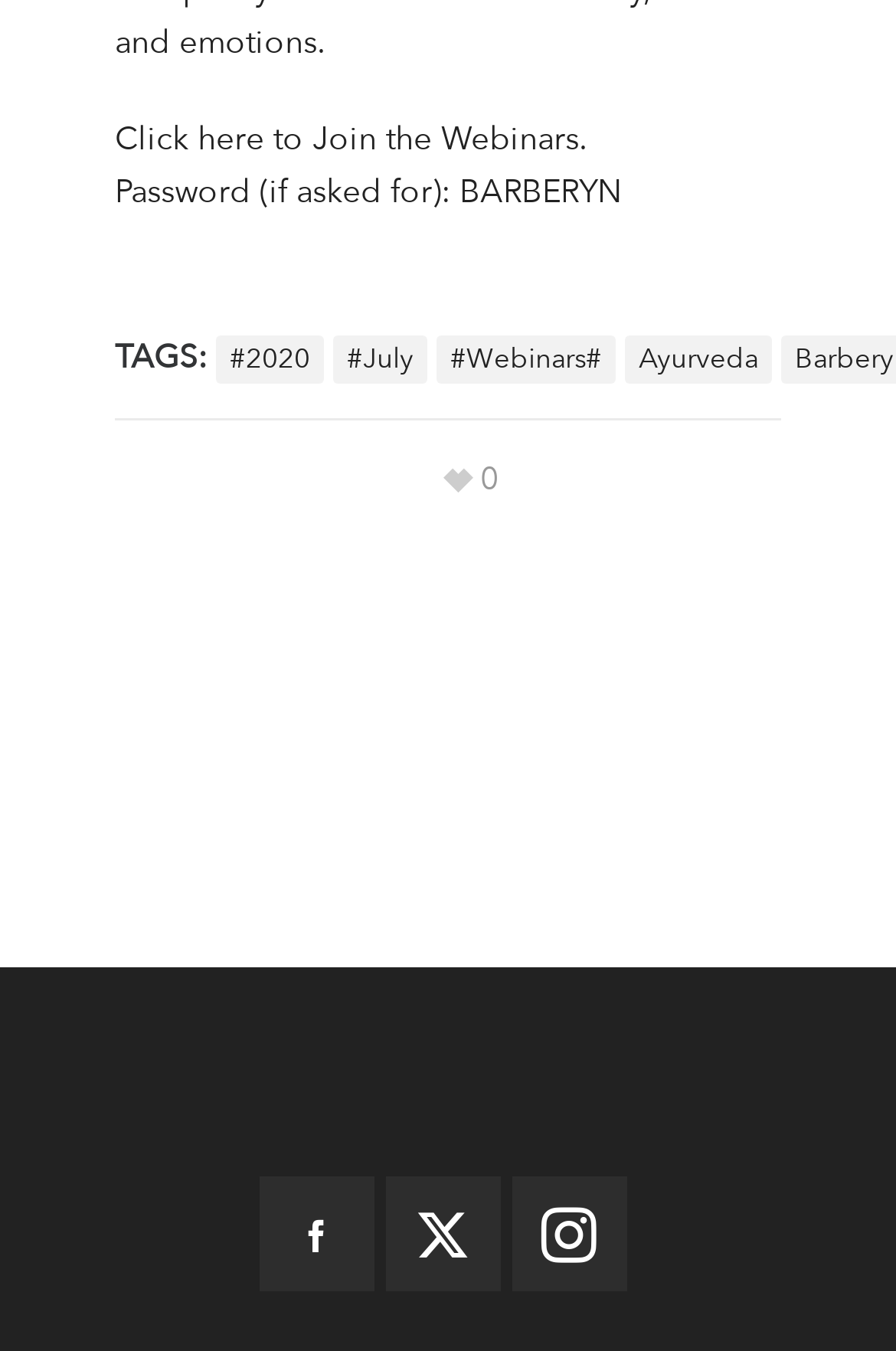How many likes does the post have?
Answer the question using a single word or phrase, according to the image.

0